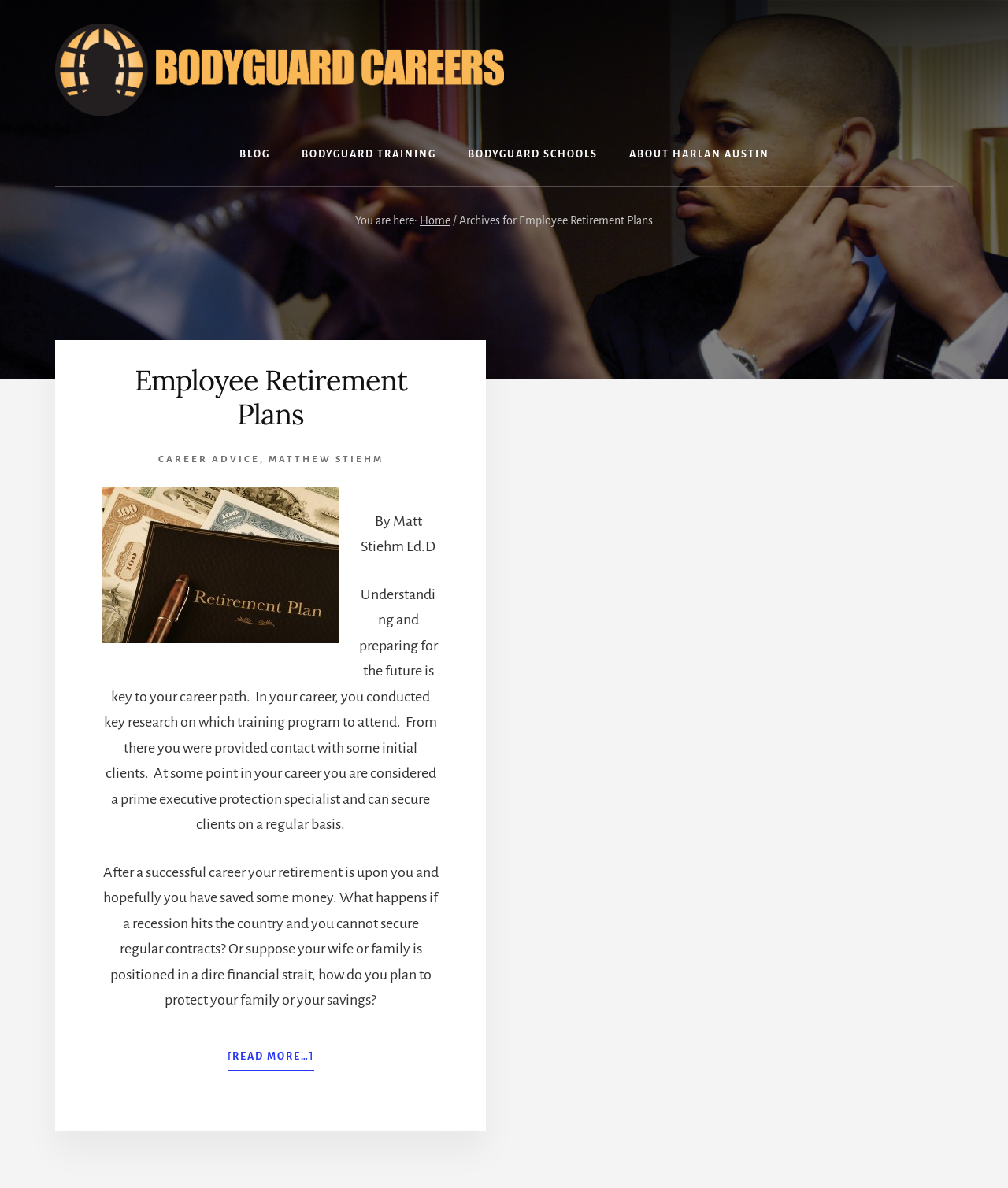Find the bounding box coordinates for the area that should be clicked to accomplish the instruction: "read more about employee retirement plans".

[0.225, 0.871, 0.311, 0.902]